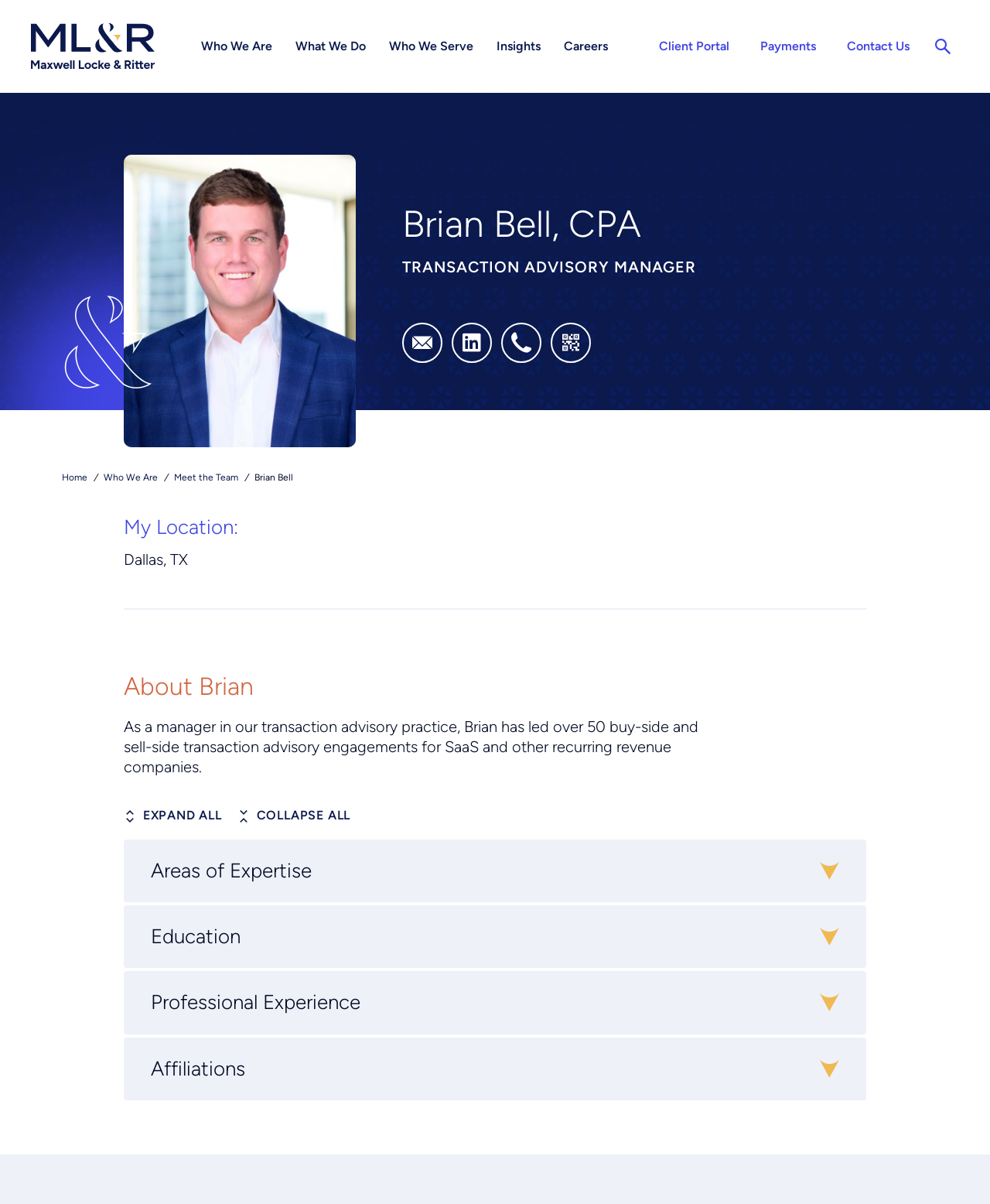Pinpoint the bounding box coordinates of the clickable element to carry out the following instruction: "View Brian's profile on LinkedIn."

[0.406, 0.268, 0.447, 0.301]